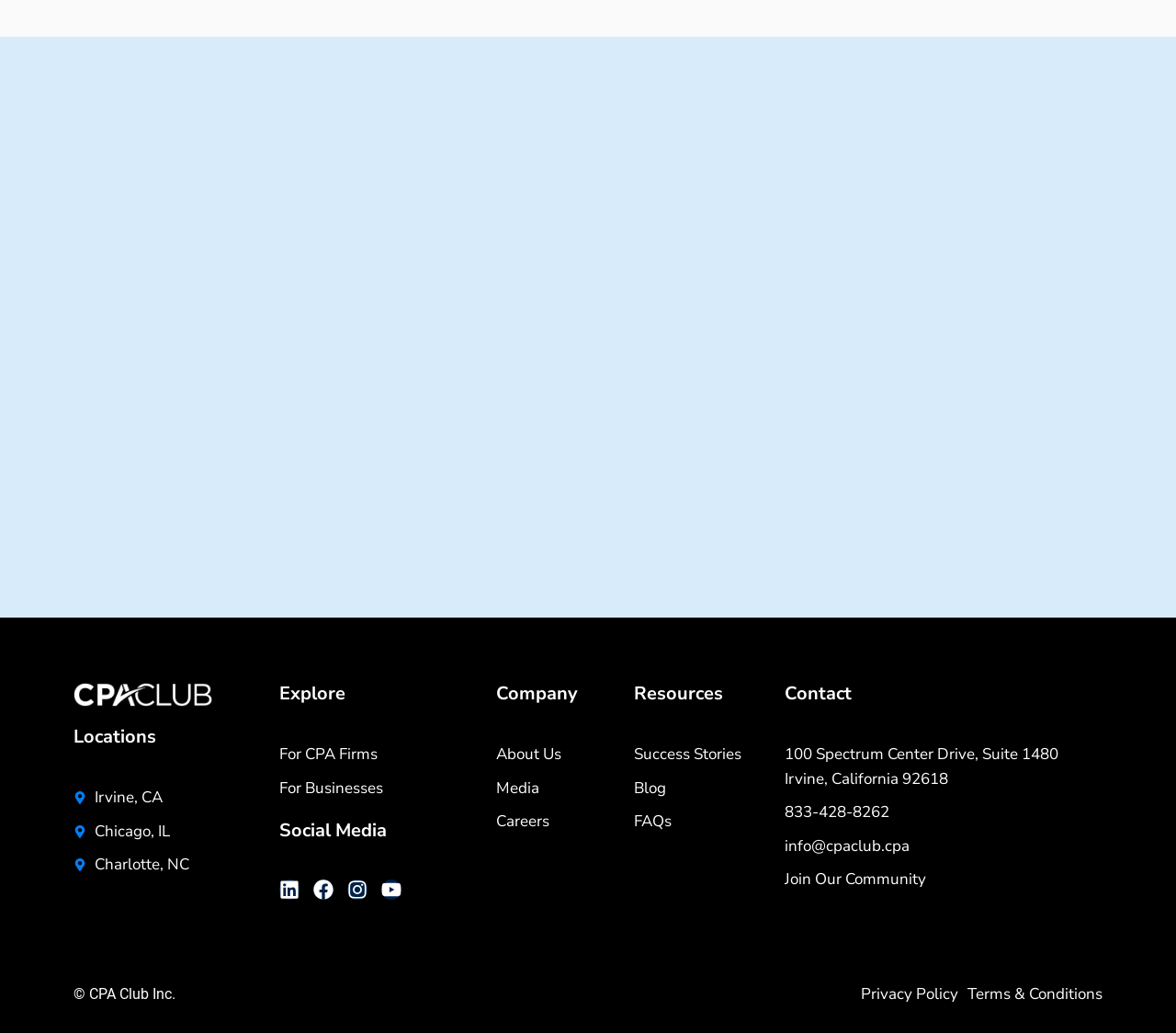What is the company's address?
Refer to the screenshot and answer in one word or phrase.

100 Spectrum Center Drive, Suite 1480 Irvine, California 92618